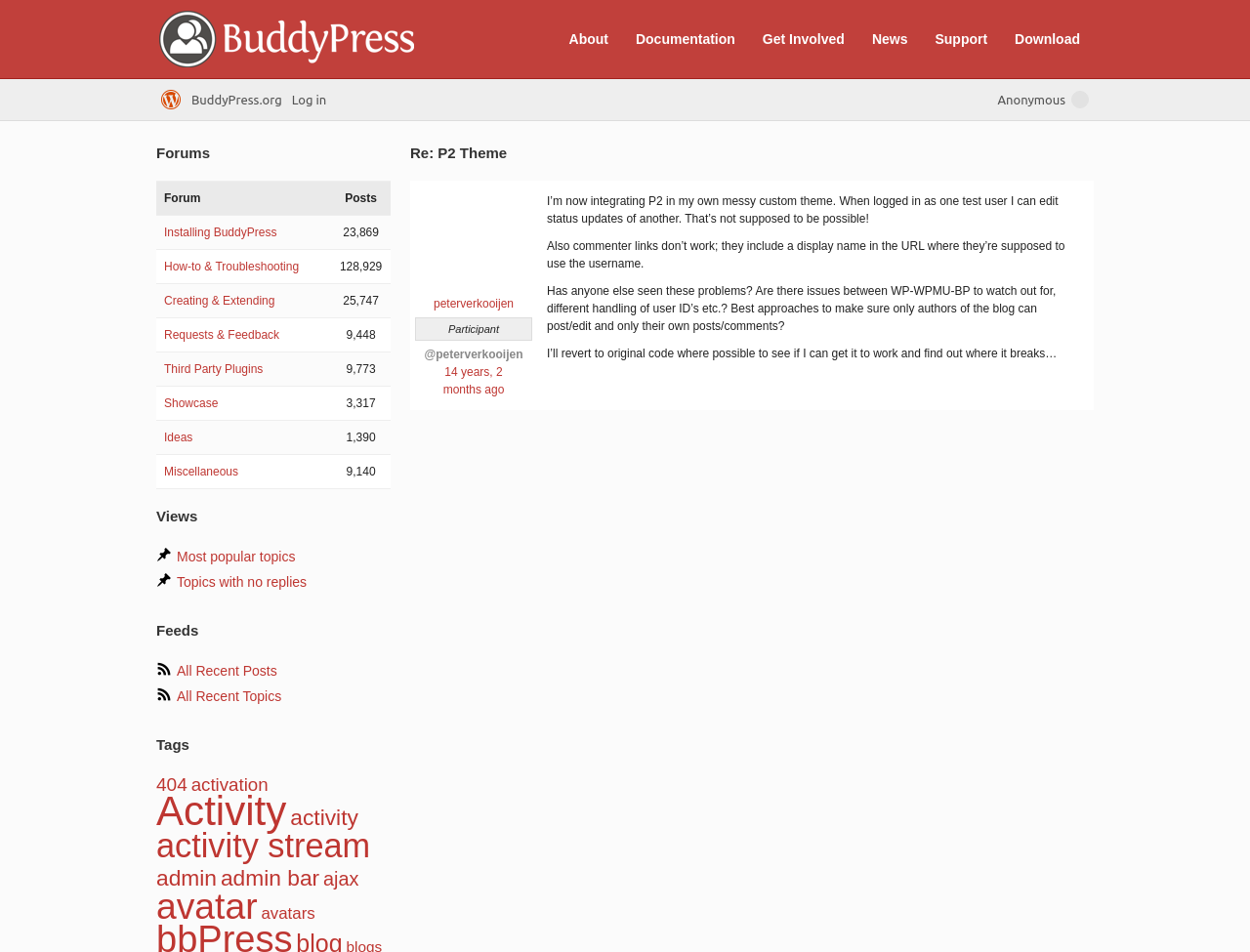Please identify the bounding box coordinates of the clickable region that I should interact with to perform the following instruction: "Click on the 'Log in' button". The coordinates should be expressed as four float numbers between 0 and 1, i.e., [left, top, right, bottom].

[0.23, 0.083, 0.265, 0.126]